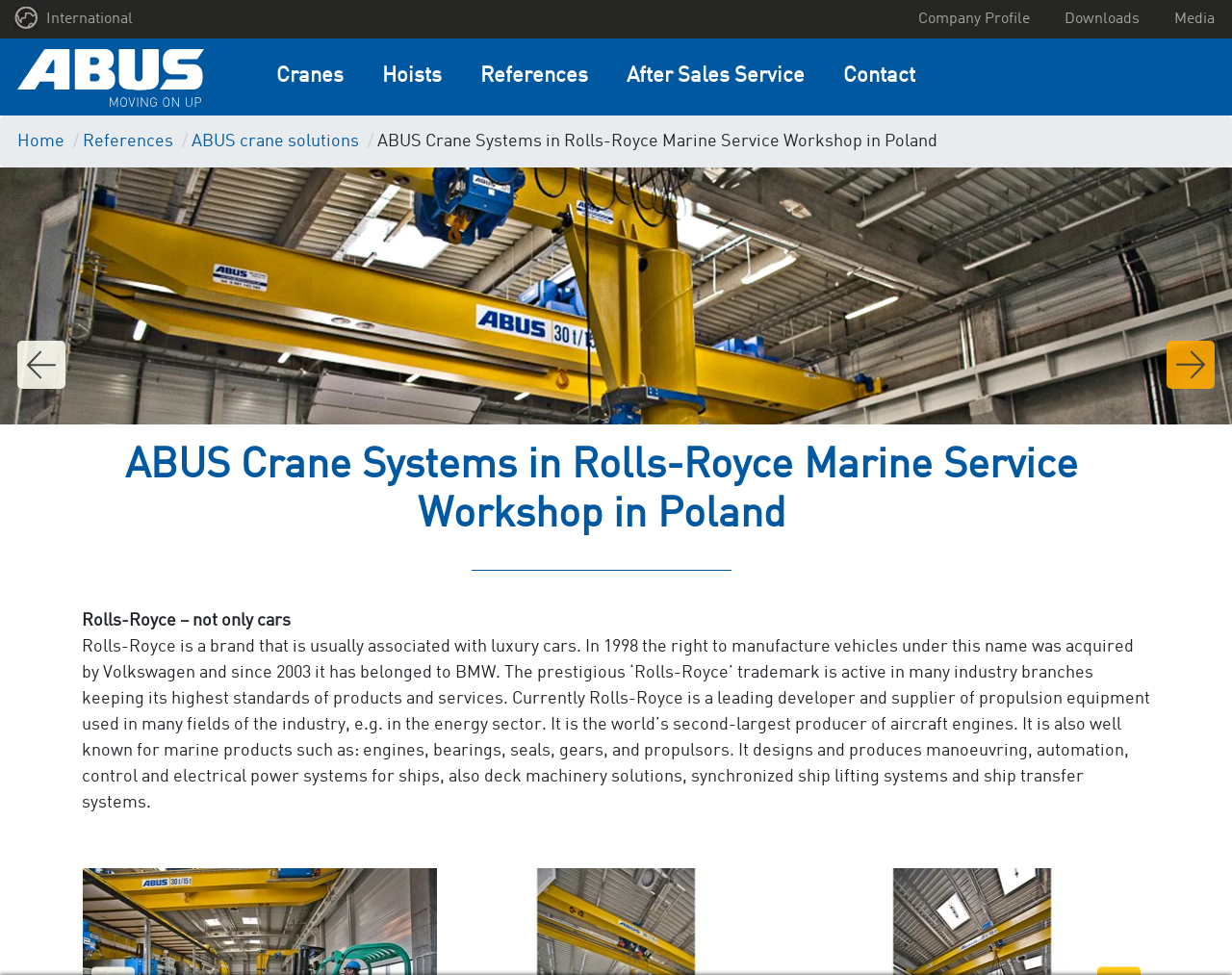Please mark the bounding box coordinates of the area that should be clicked to carry out the instruction: "Check the 'historic_will_rogers_coliseum' image".

None